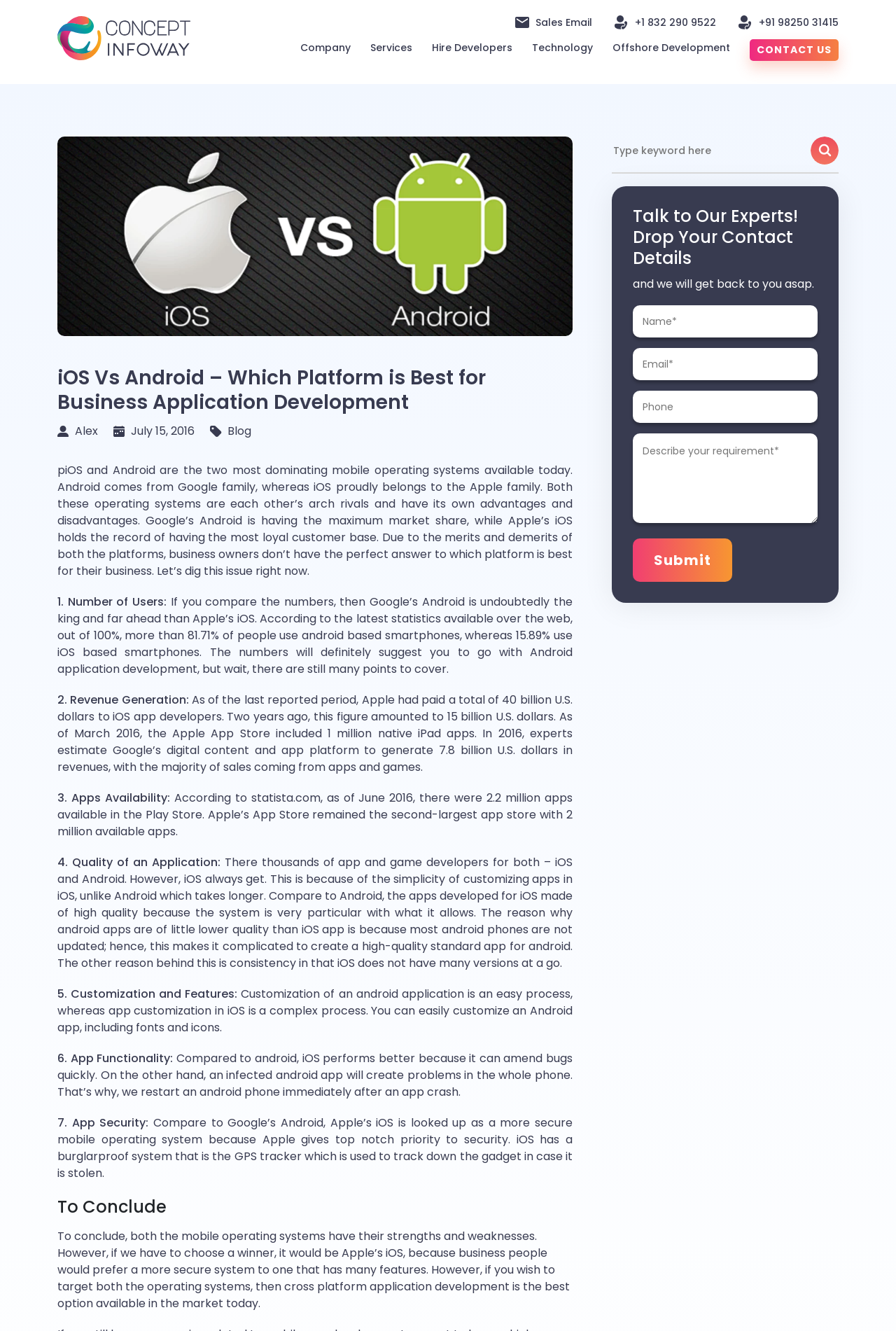What is the company name mentioned in the logo? Based on the screenshot, please respond with a single word or phrase.

Concept Infoway